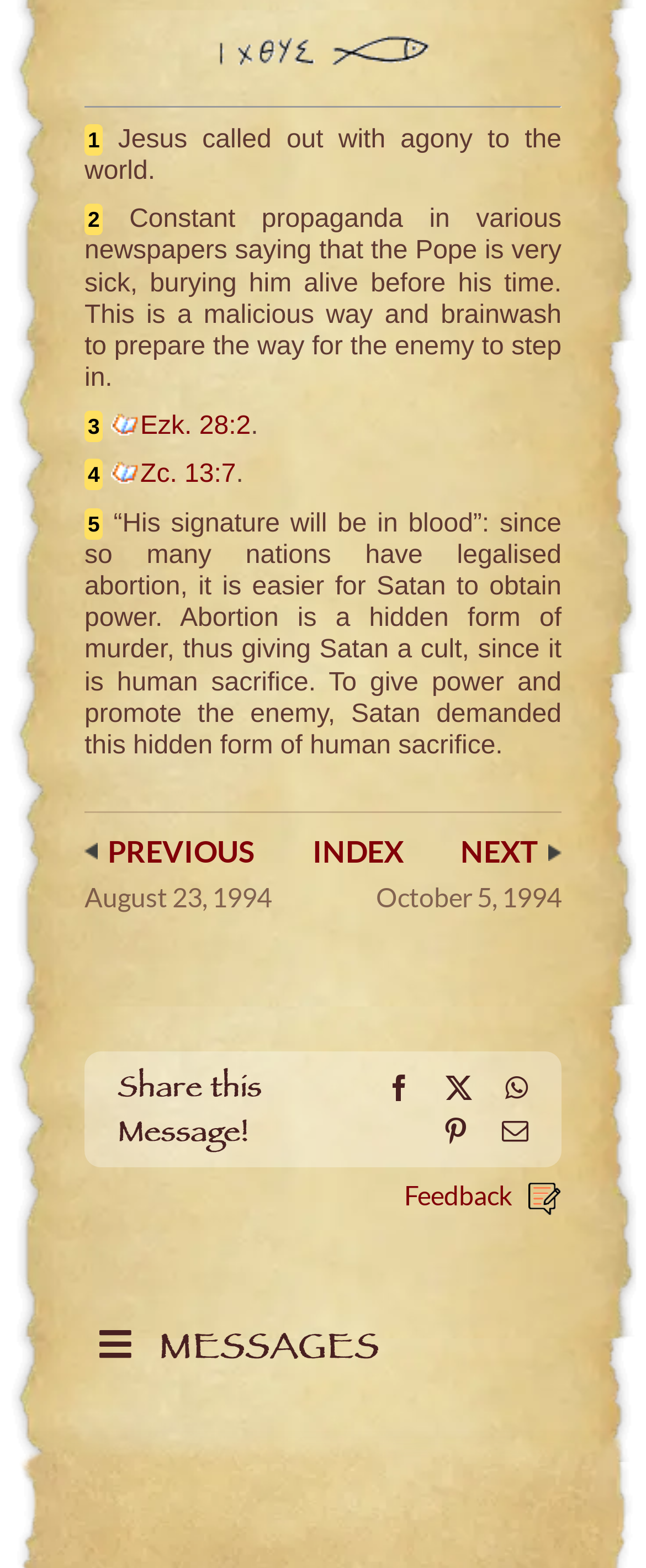Given the content of the image, can you provide a detailed answer to the question?
What is the topic of the StaticText above the 'Ezk. 28:2' link?

The StaticText above the 'Ezk. 28:2' link is located at [0.131, 0.131, 0.869, 0.25] and its text is 'Constant propaganda in various newspapers saying that the Pope is very sick, burying him alive before his time. This is a malicious way and brainwash to prepare the way for the enemy to step in.'. The topic of this text is the Pope.